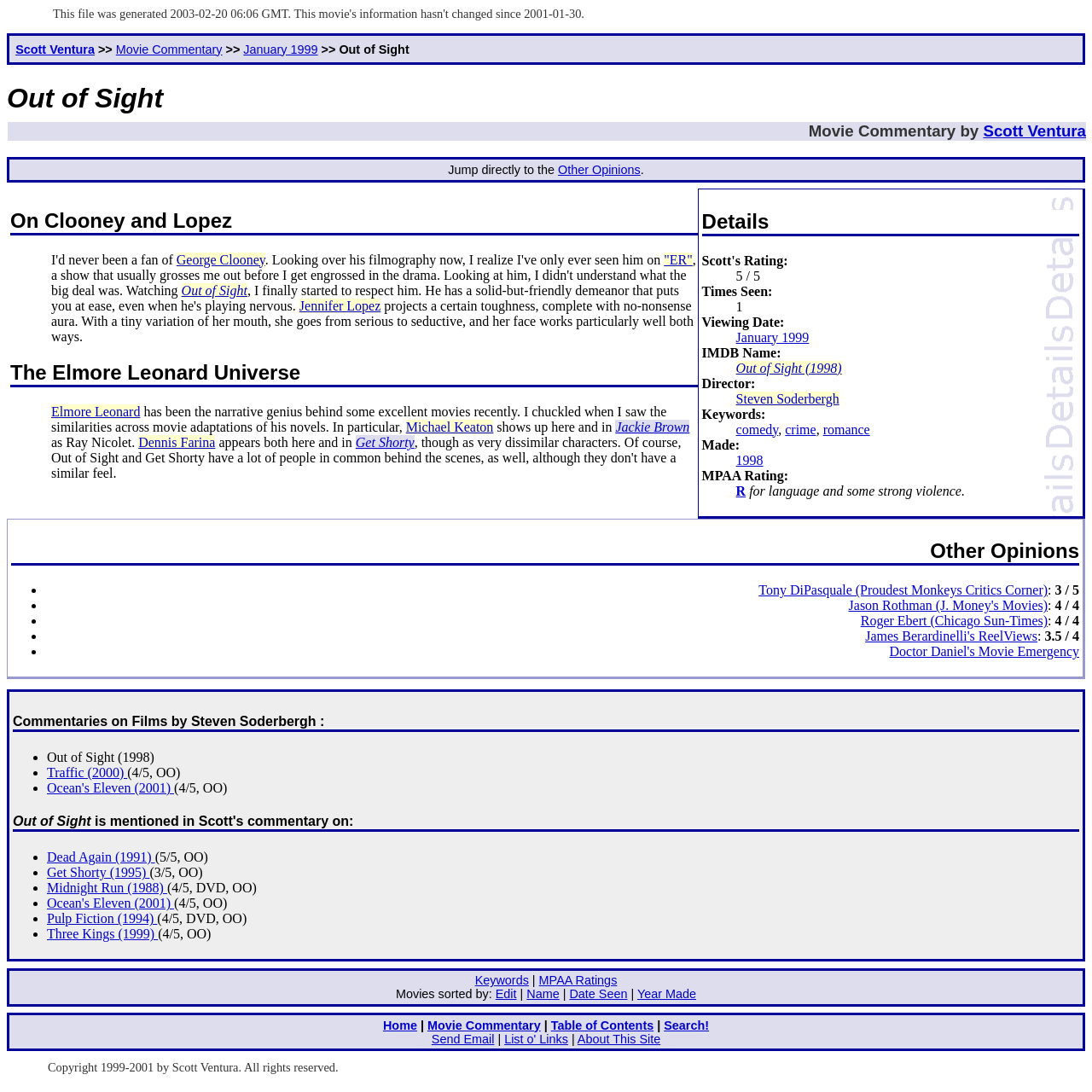Please provide a detailed answer to the question below by examining the image:
What is the name of the actress who plays a certain toughness?

I found the name of the actress by looking at the paragraph that describes her as 'project[ing] a certain toughness, complete with no-nonsense aura'.